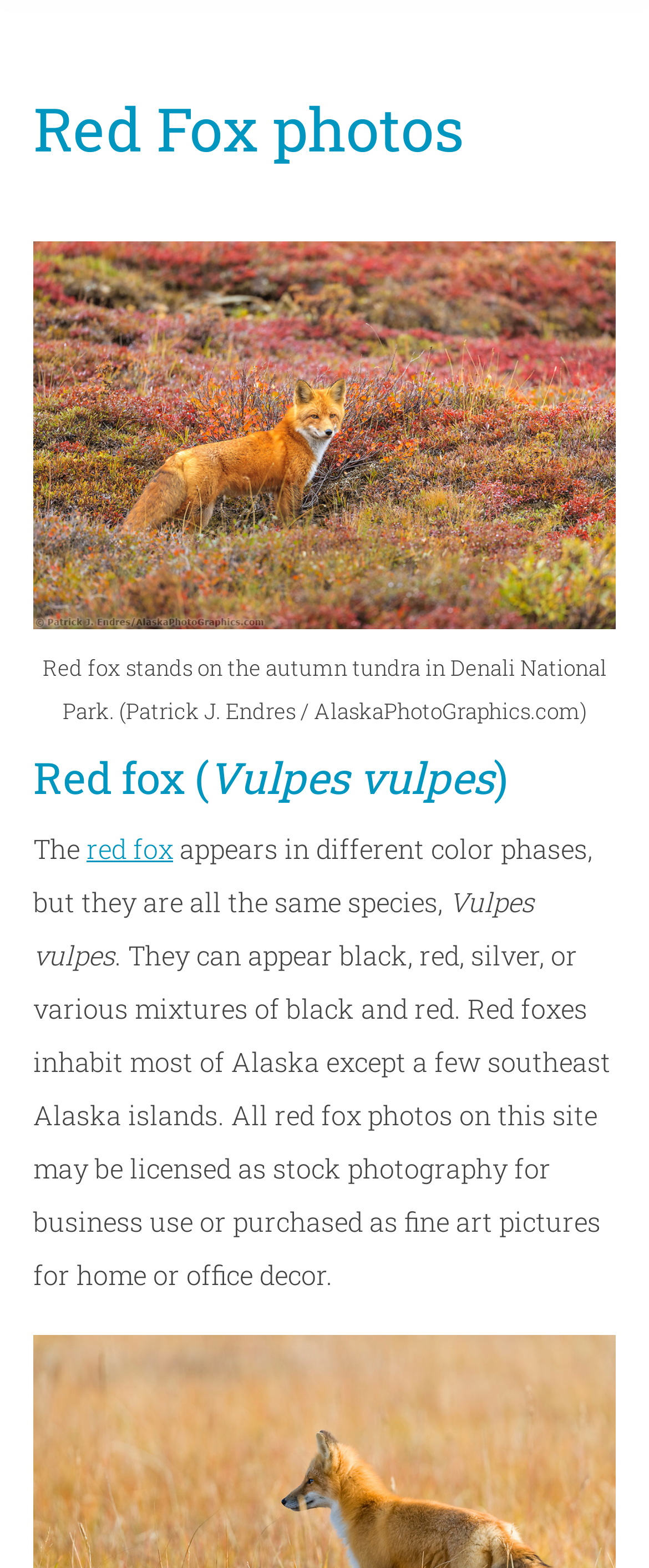Using the given element description, provide the bounding box coordinates (top-left x, top-left y, bottom-right x, bottom-right y) for the corresponding UI element in the screenshot: red fox

[0.133, 0.53, 0.267, 0.552]